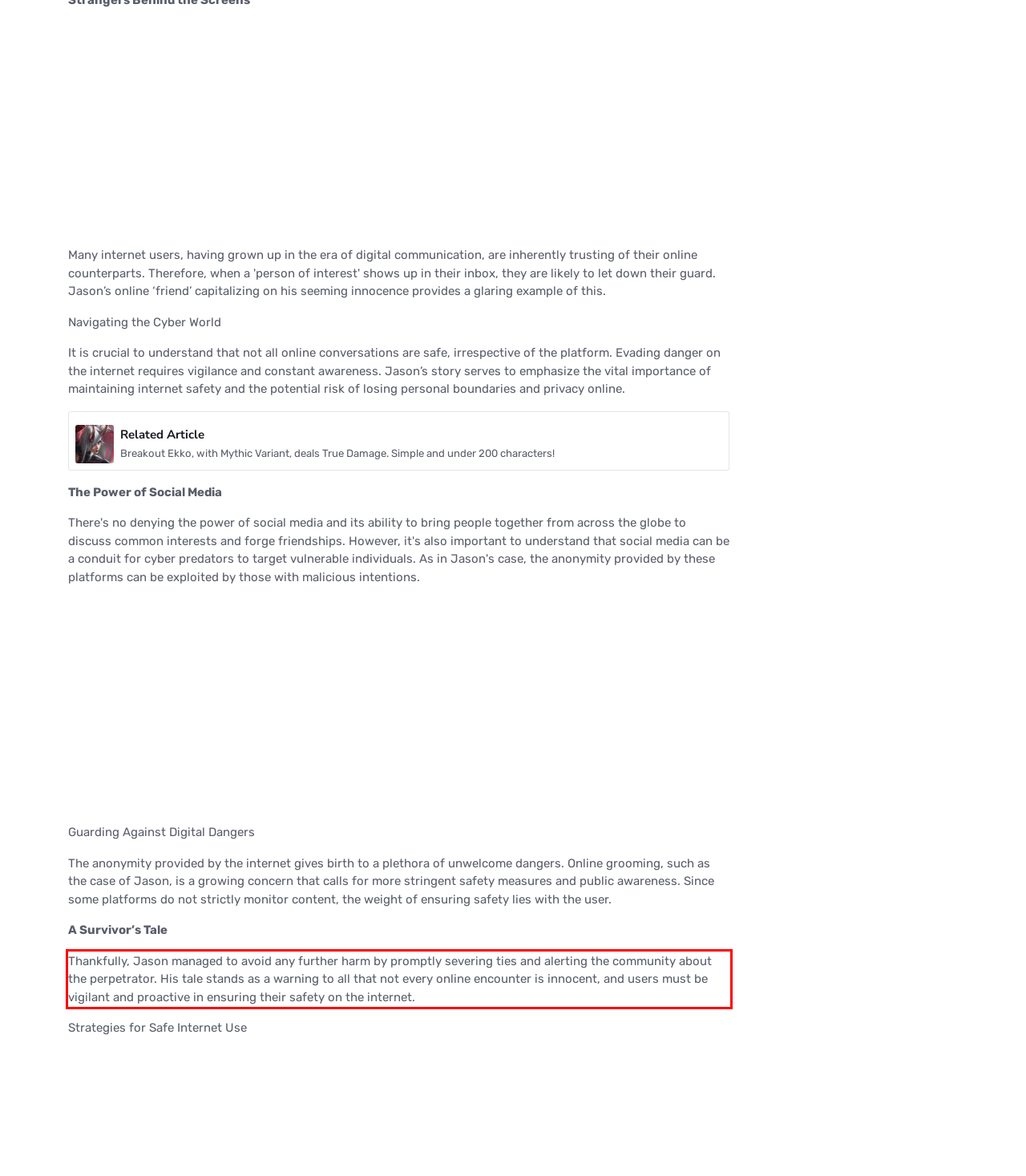Review the webpage screenshot provided, and perform OCR to extract the text from the red bounding box.

Thankfully, Jason managed to avoid any further harm by promptly severing ties and alerting the community about the perpetrator. His tale stands as a warning to all that not every online encounter is innocent, and users must be vigilant and proactive in ensuring their safety on the internet.